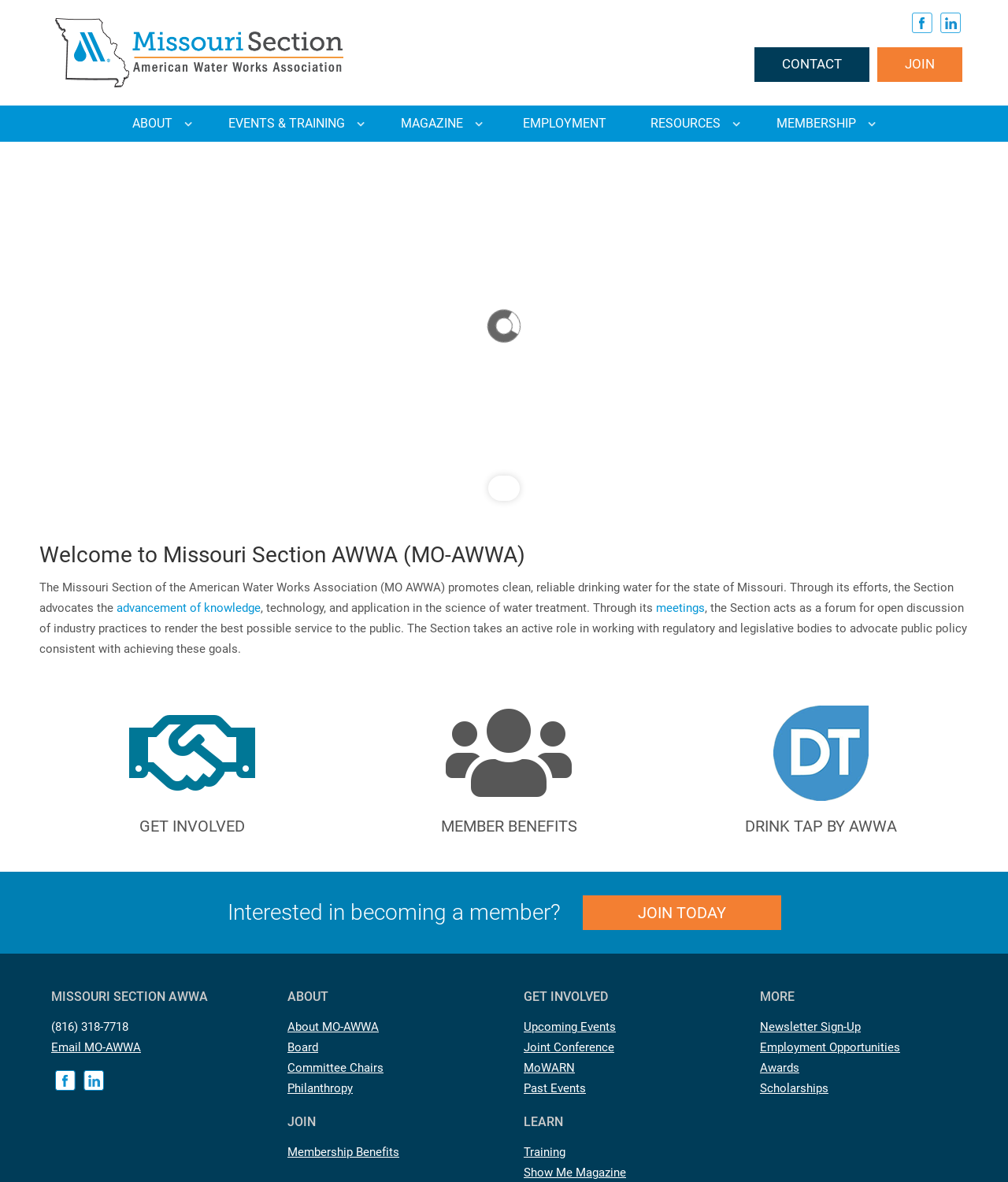What is the name of the magazine published by the Missouri Section AWWA?
Examine the image closely and answer the question with as much detail as possible.

The name of the magazine can be found under the 'LEARN' section, where it says 'Show Me Magazine'.